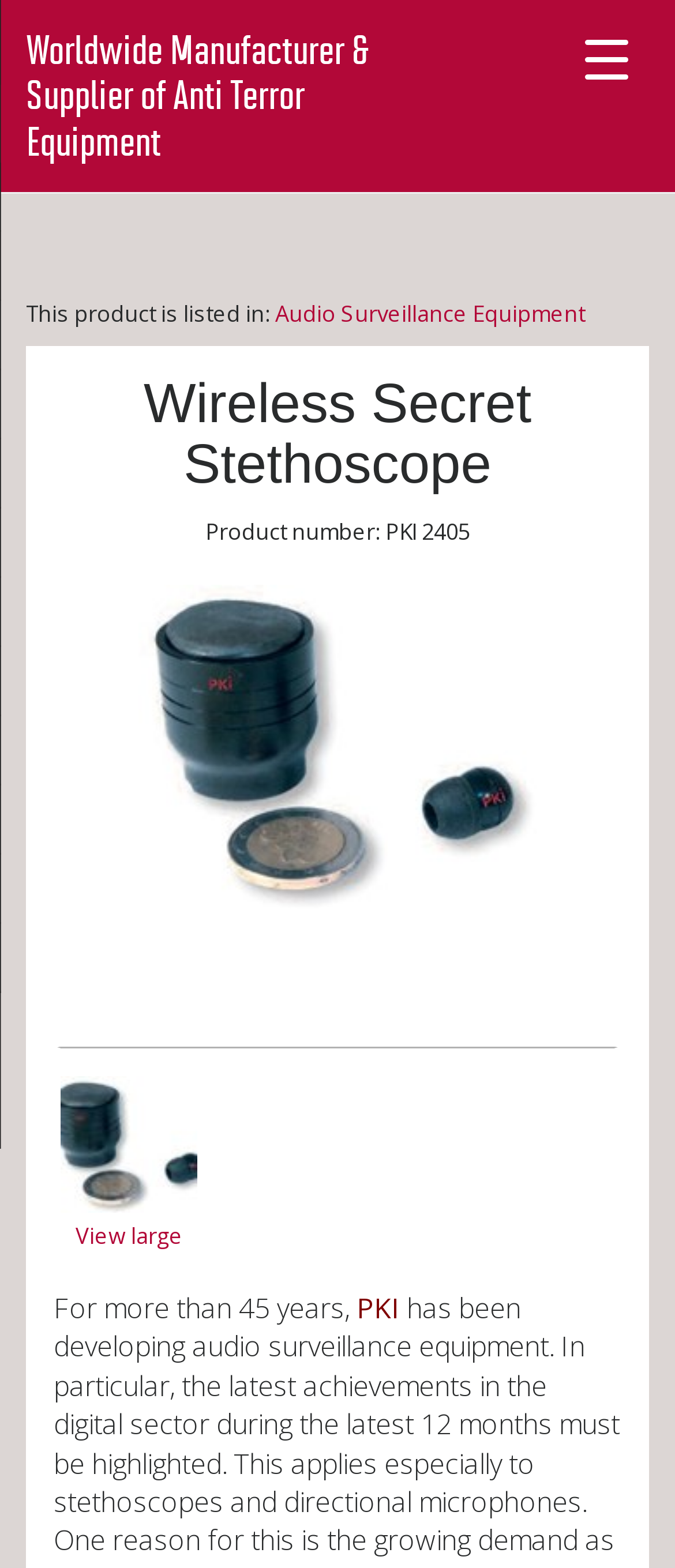Create a full and detailed caption for the entire webpage.

The webpage is about a product called "Wireless Secret Stethoscope" from PKI Electronic Intelligence, a worldwide manufacturer and supplier of anti-terror equipment. At the top of the page, there is a heading that announces this. Below this heading, there is a section that lists the product category, "Audio Surveillance Equipment", which is a link. 

To the right of the product category, there is a header that displays the product name, "Wireless Secret Stethoscope", and below it, there is a line of text that shows the product number, "PKI 2405". 

On the left side of the page, there is a thumbnail image of the product, with a link "View large" below it. 

Below the product information, there is a paragraph of text that starts with "For more than 45 years," and mentions "PKI" later on. 

At the top right corner of the page, there is a button labeled "Menu Trigger" that controls a menu container.